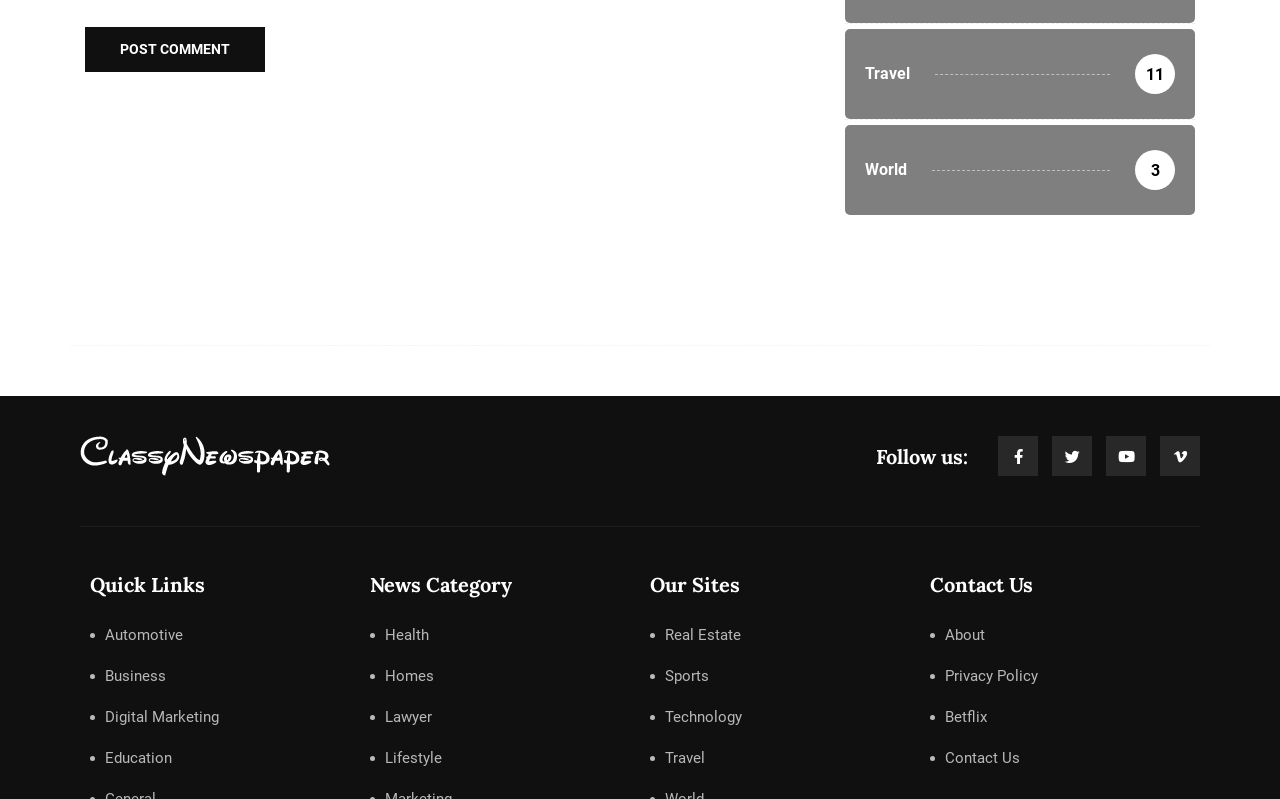Please locate the bounding box coordinates of the element that should be clicked to complete the given instruction: "Follow us on Facebook".

[0.78, 0.546, 0.811, 0.596]